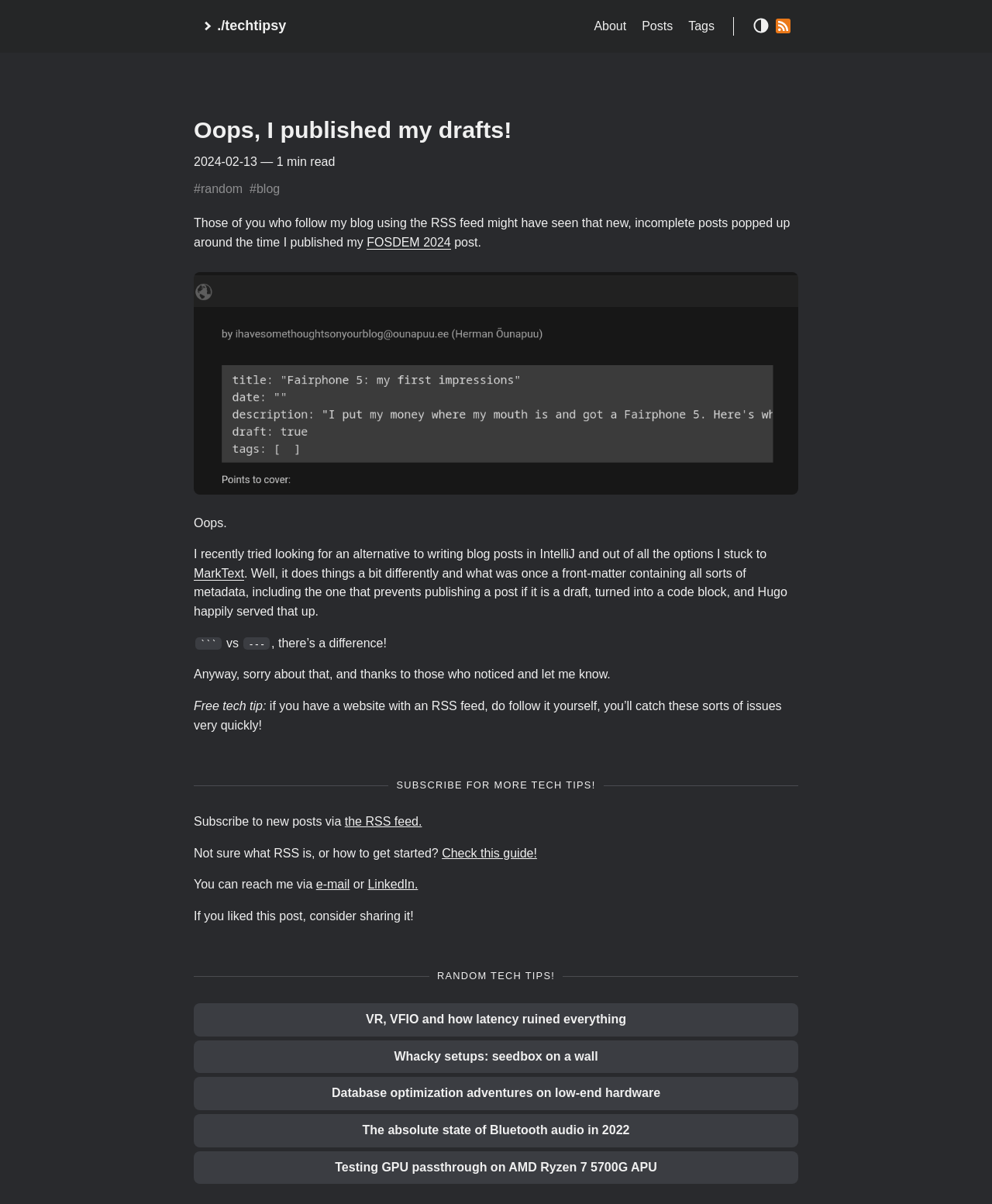Locate the bounding box coordinates of the segment that needs to be clicked to meet this instruction: "Click the 'About' link".

[0.599, 0.016, 0.631, 0.027]